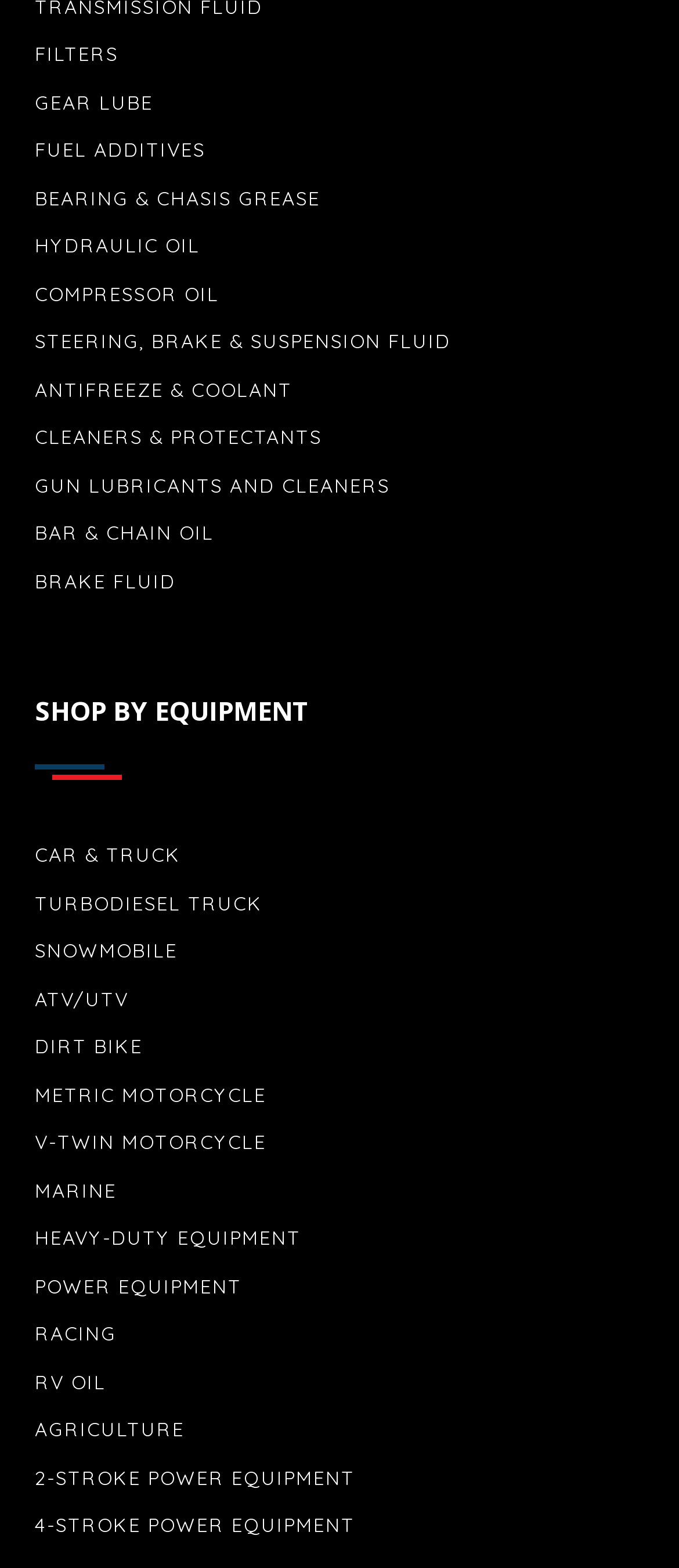Indicate the bounding box coordinates of the element that needs to be clicked to satisfy the following instruction: "Explore HYDRAULIC OIL options". The coordinates should be four float numbers between 0 and 1, i.e., [left, top, right, bottom].

[0.051, 0.149, 0.295, 0.164]